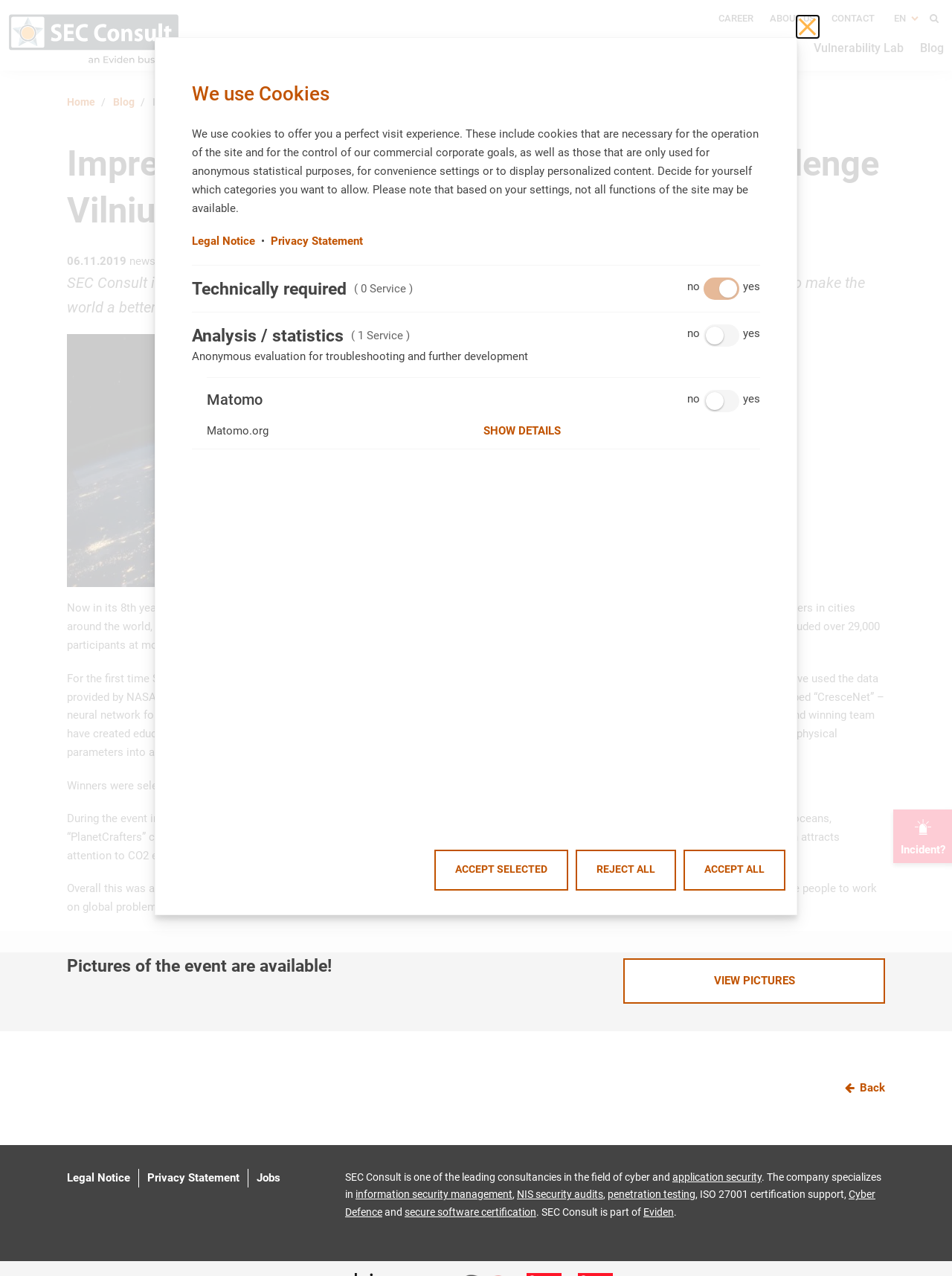What is the date of the blog post? From the image, respond with a single word or brief phrase.

06.11.2019